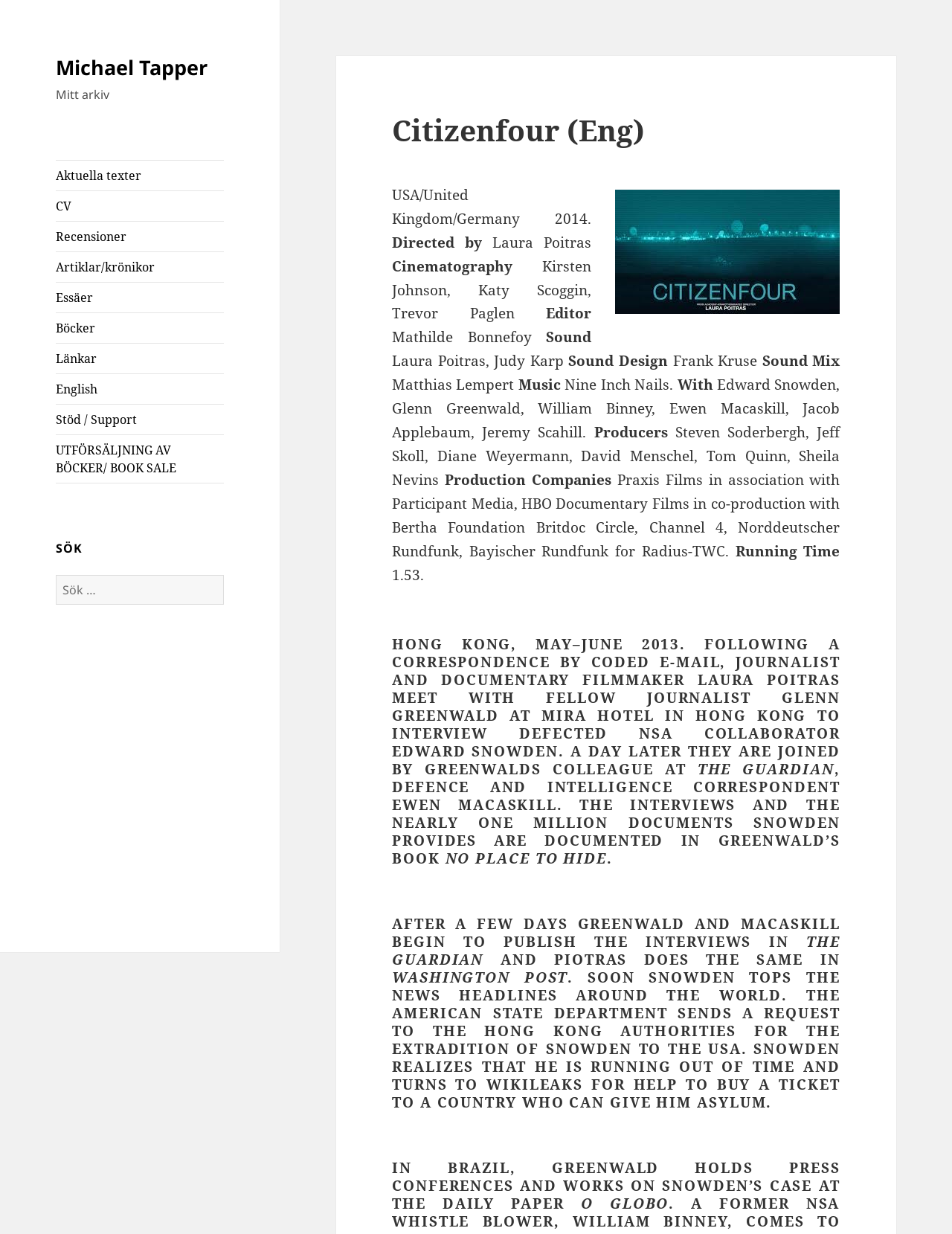Respond to the following question with a brief word or phrase:
What is the name of the book written by Glenn Greenwald?

No Place to Hide